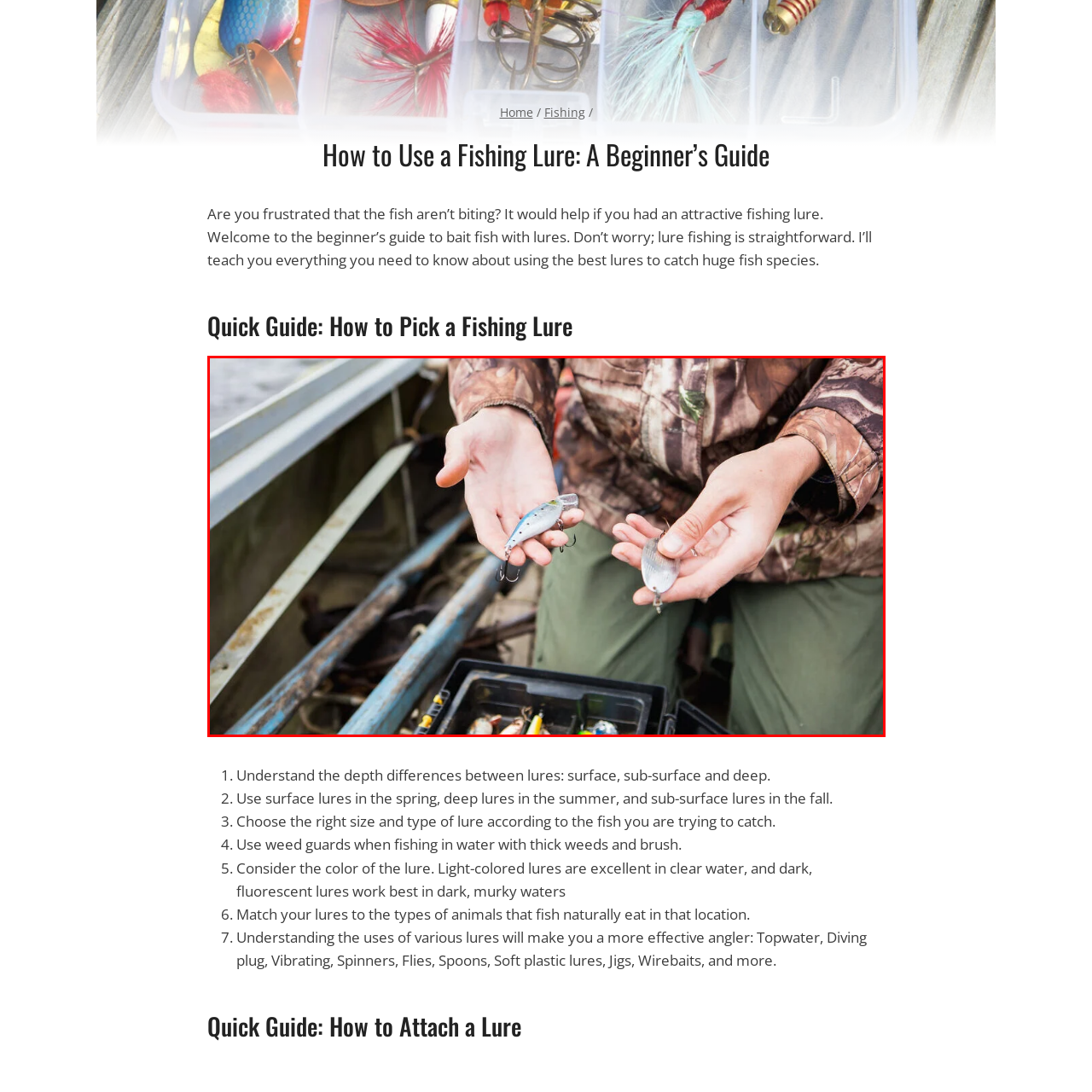Direct your attention to the image encased in a red frame, What is the angler wearing? Please answer in one word or a brief phrase.

Camouflage jacket and green pants